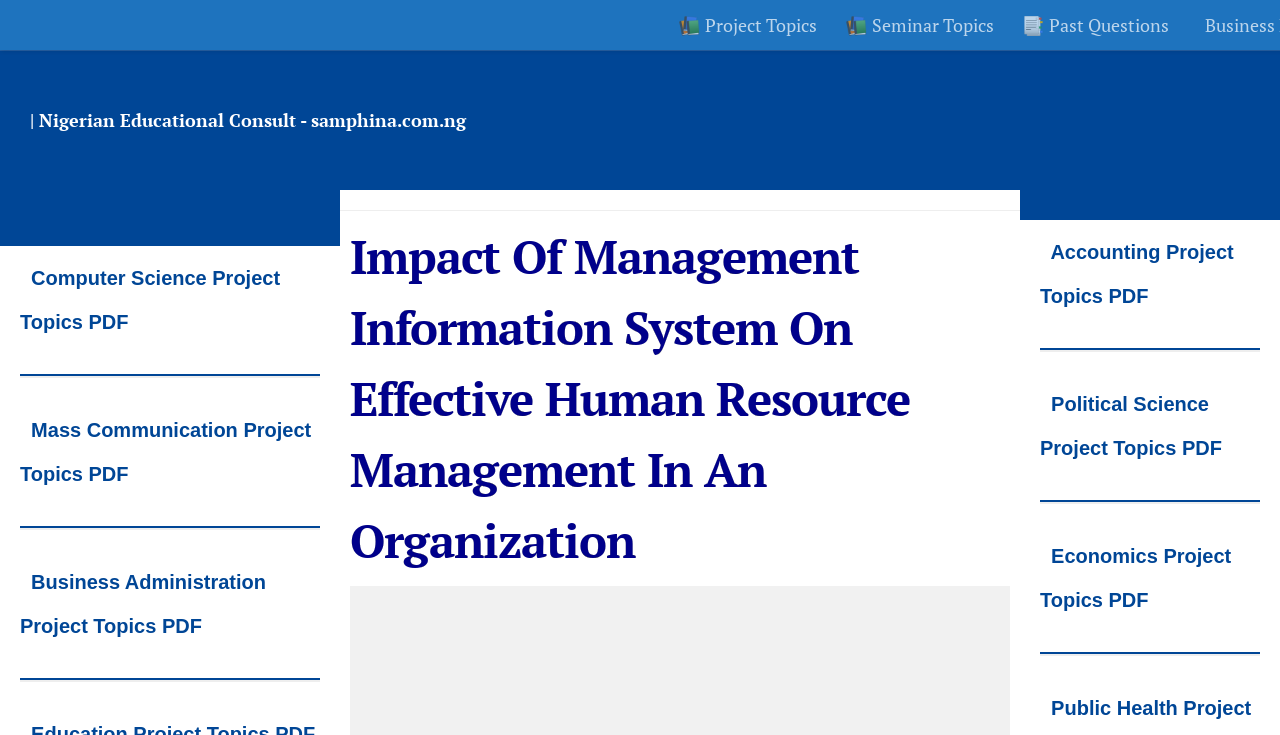What is the organization mentioned in the webpage?
Based on the content of the image, thoroughly explain and answer the question.

I found the answer by looking at the static text element '| Nigerian Educational Consult - samphina.com.ng' which is located at the top of the webpage, indicating the organization's name.